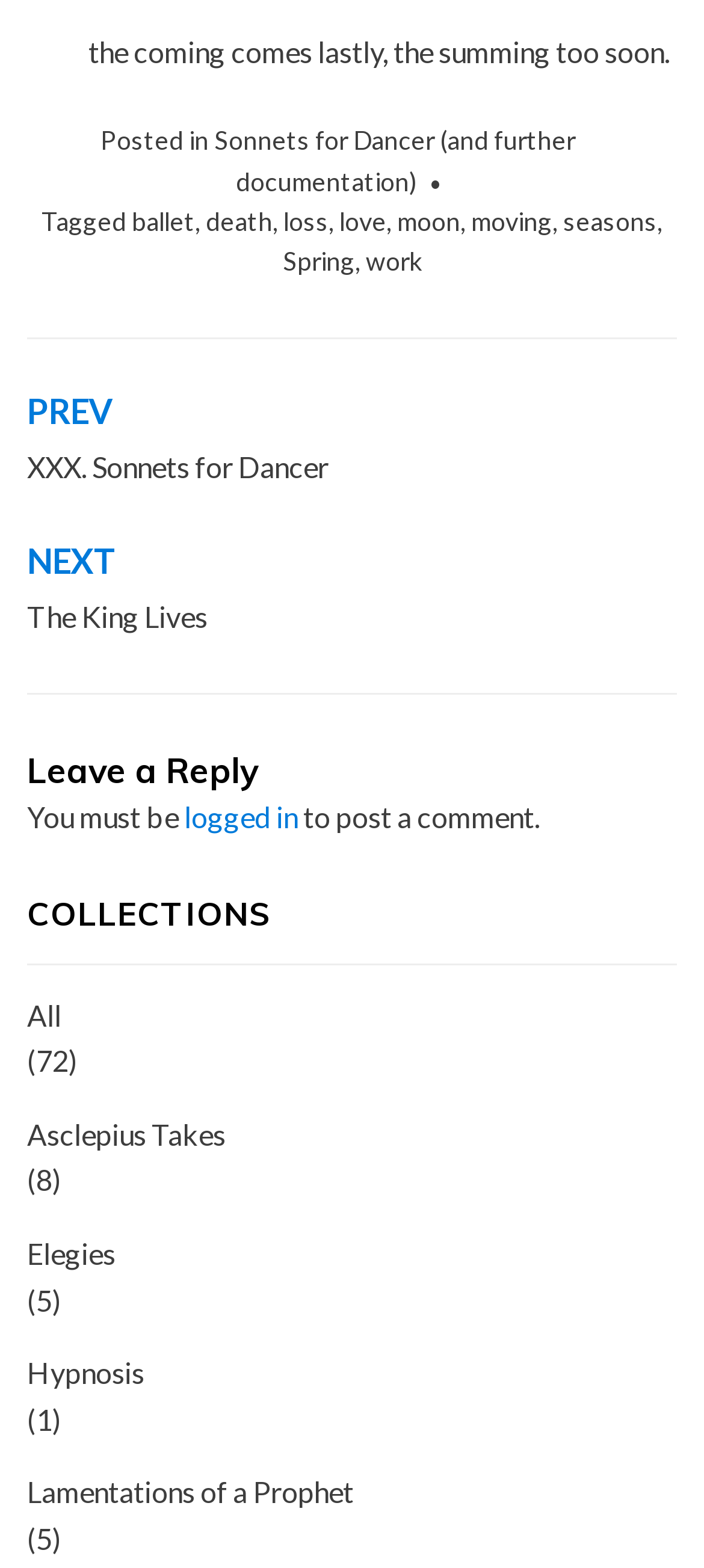How many links are there in the footer section? Using the information from the screenshot, answer with a single word or phrase.

9